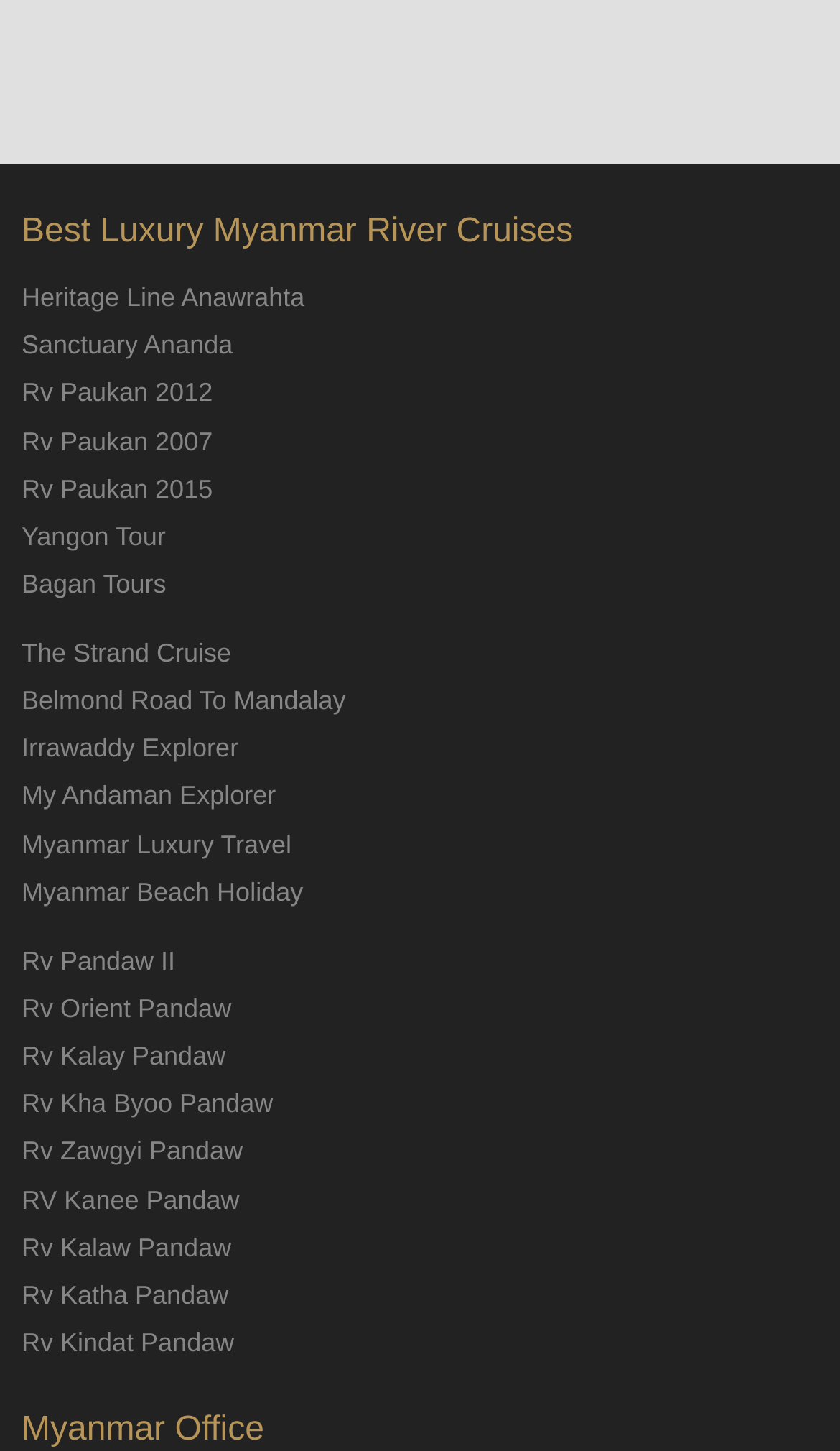Find the bounding box coordinates for the area that should be clicked to accomplish the instruction: "View Yangon Tour".

[0.026, 0.359, 0.197, 0.38]